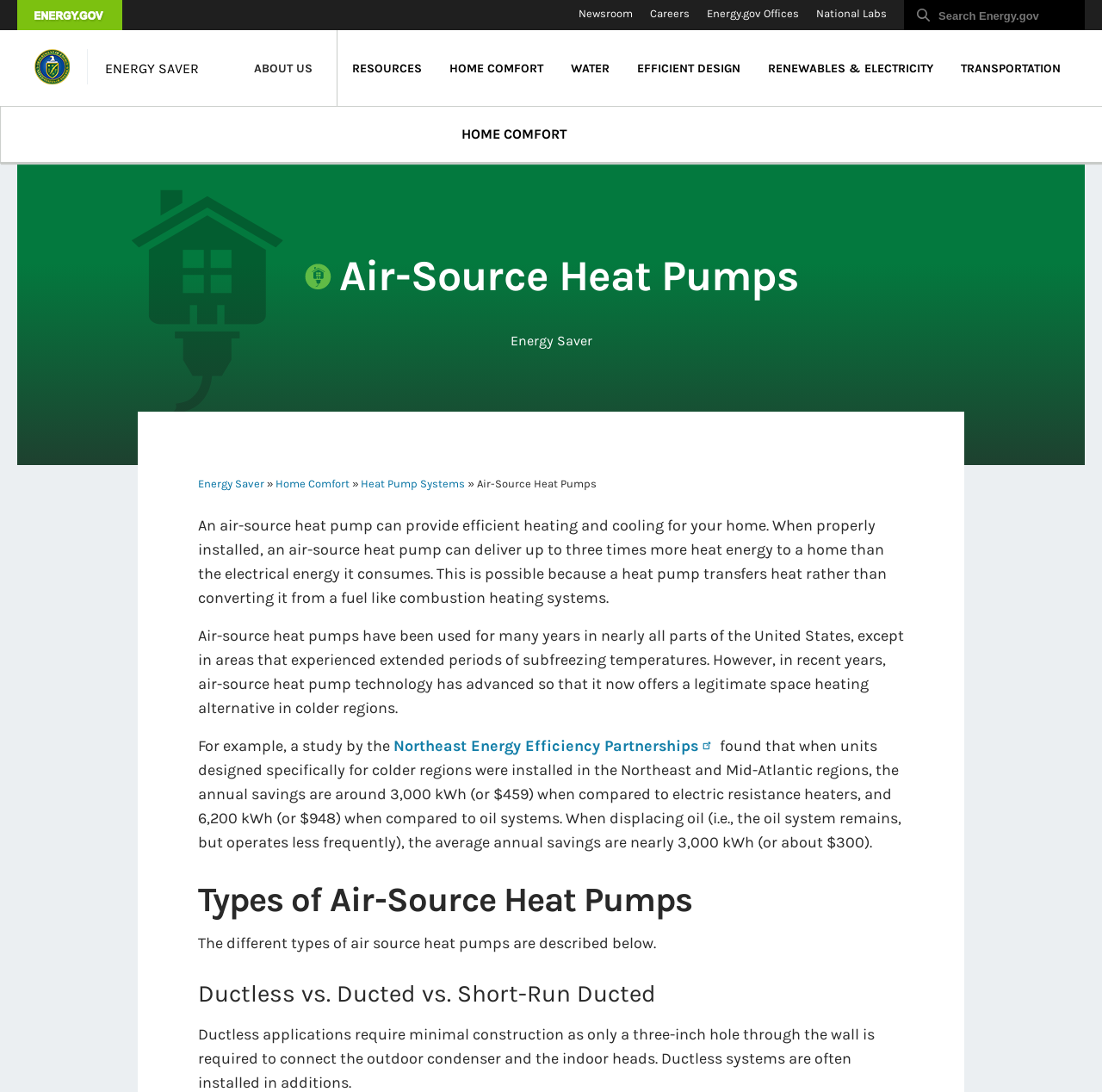What is the topic of the webpage?
Using the visual information, reply with a single word or short phrase.

Air-Source Heat Pumps